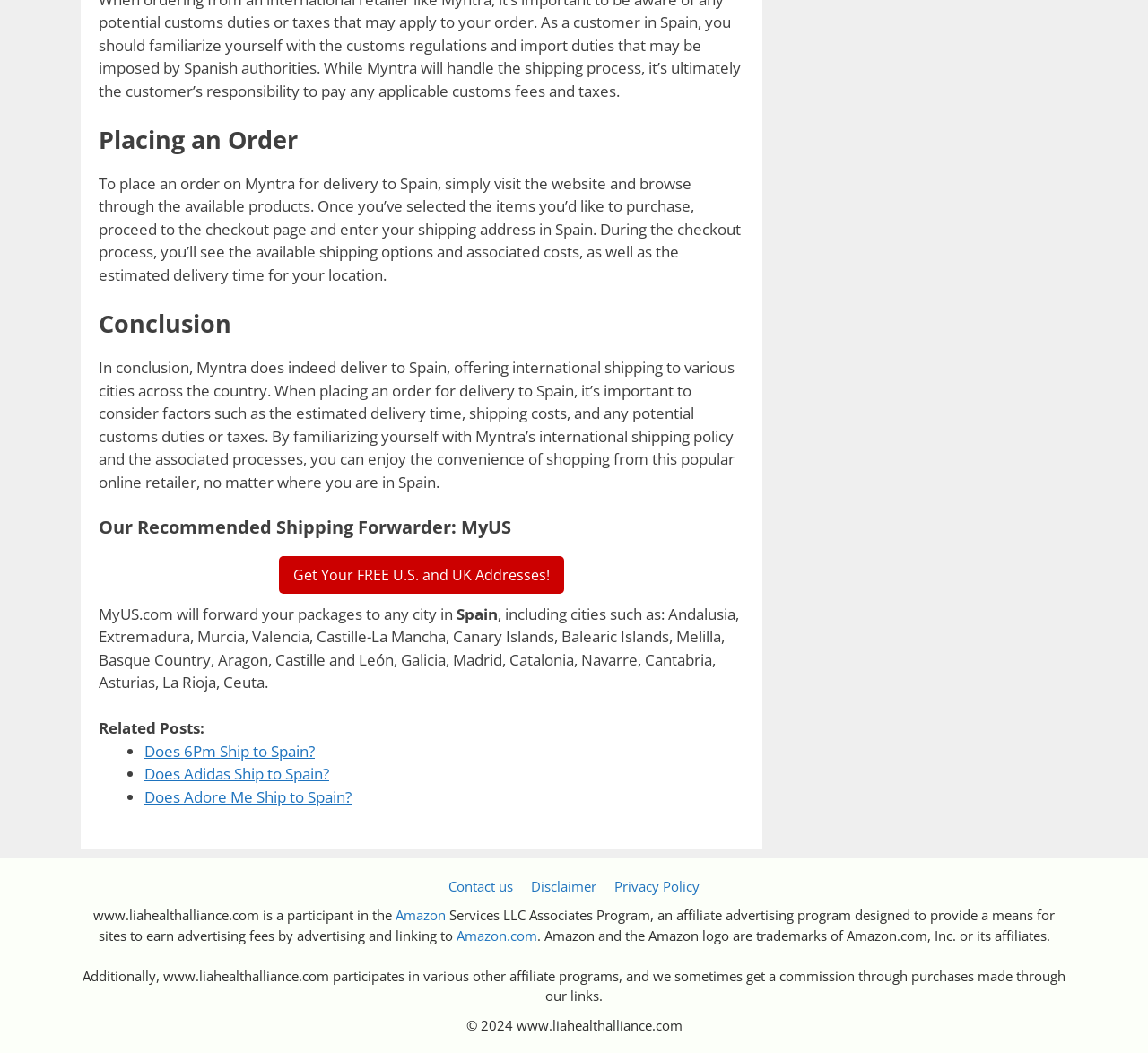Using the format (top-left x, top-left y, bottom-right x, bottom-right y), and given the element description, identify the bounding box coordinates within the screenshot: Privacy Policy

[0.535, 0.828, 0.607, 0.842]